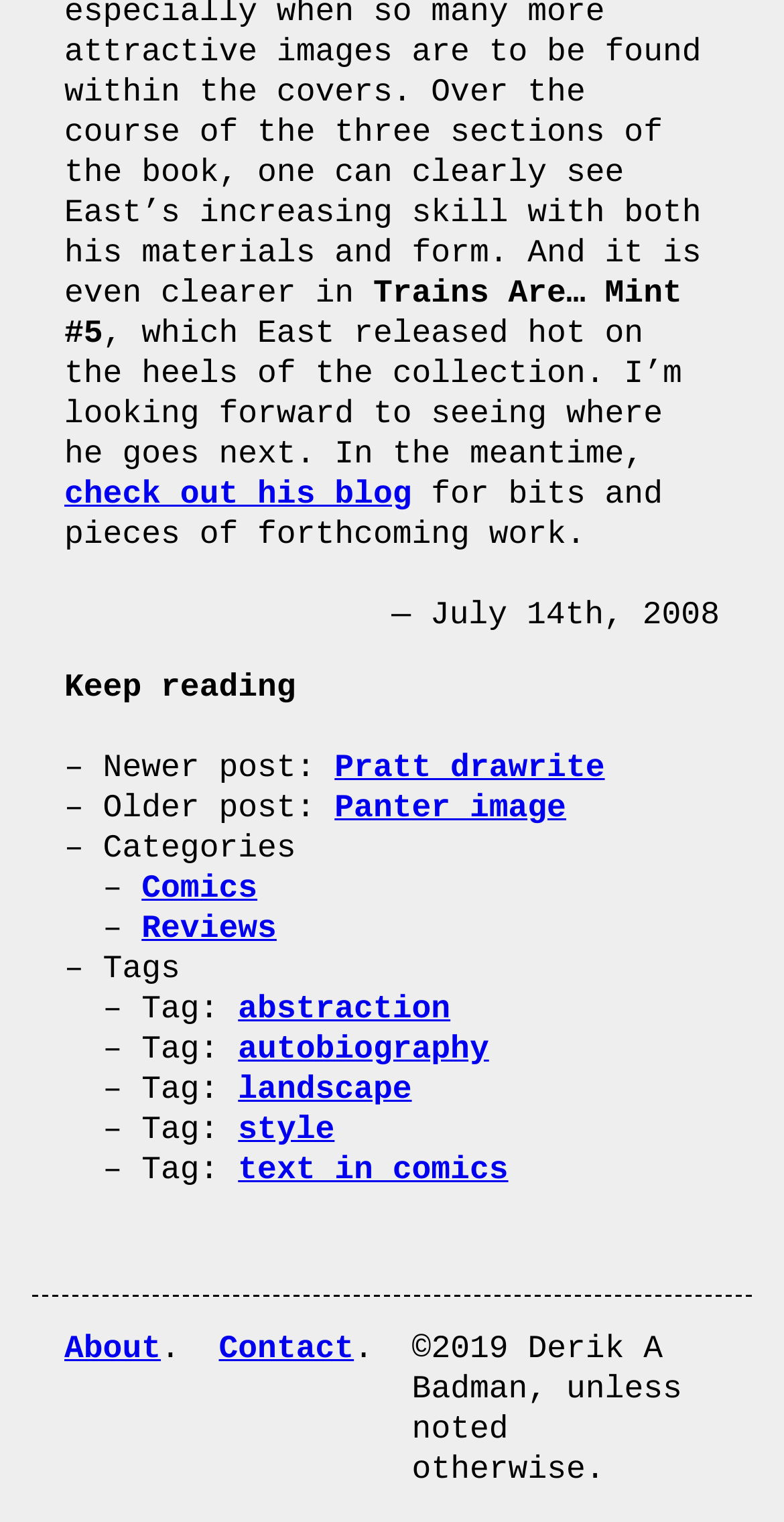Identify the bounding box for the UI element specified in this description: "Pratt drawrite". The coordinates must be four float numbers between 0 and 1, formatted as [left, top, right, bottom].

[0.427, 0.493, 0.771, 0.517]